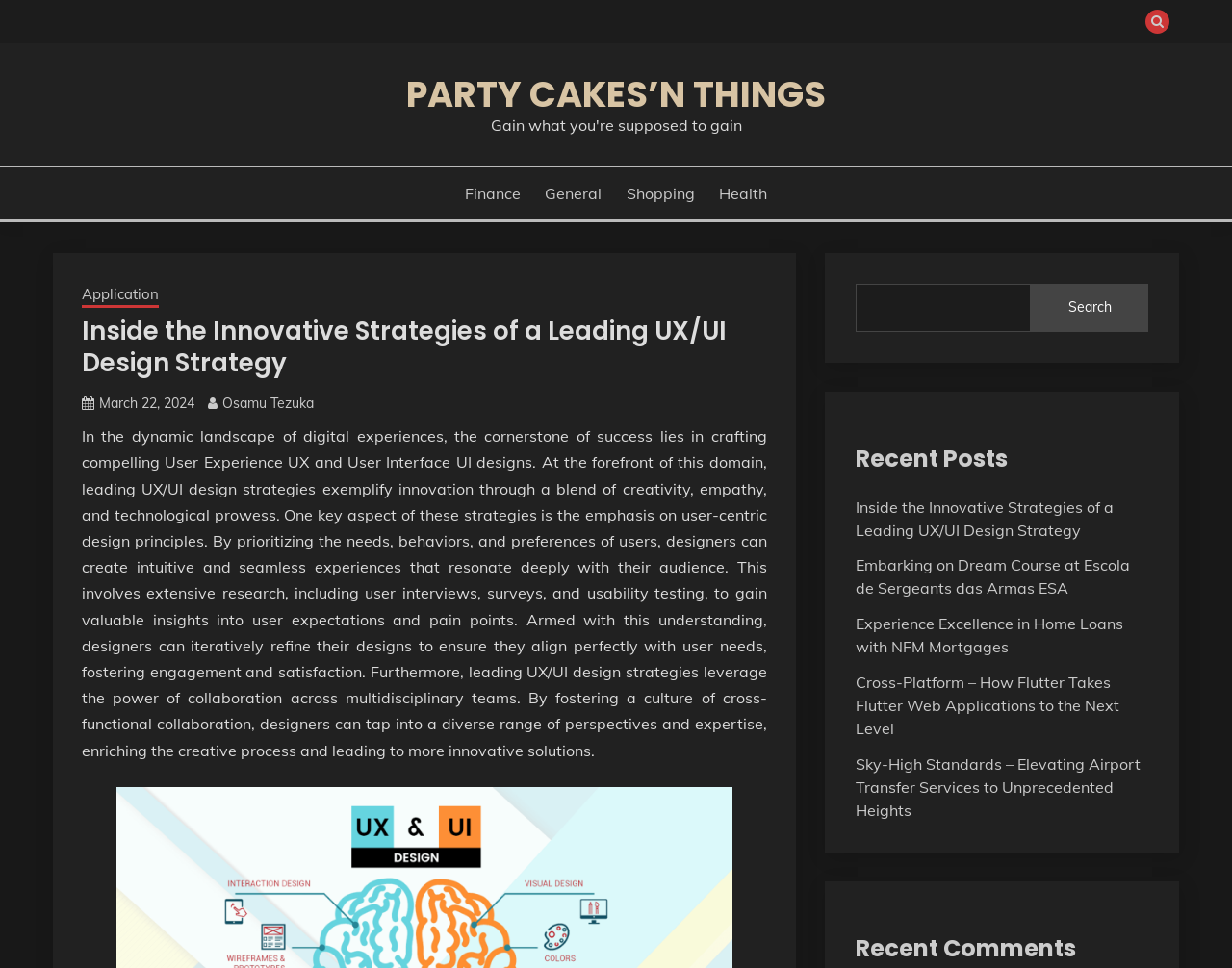Summarize the webpage with intricate details.

The webpage is titled "Party Cakes’n Things – Gain what you're supposed to gain". At the top right corner, there is a button with an icon. Below it, there is a large heading "PARTY CAKES’N THINGS" with a link to the same title. 

Underneath the heading, there are four links: "Finance", "General", "Shopping", and "Health". The "Health" link has a dropdown menu with several links, including "Application", an article titled "Inside the Innovative Strategies of a Leading UX/UI Design Strategy", a date "March 22, 2024", and a name "Osamu Tezuka". The article discusses the importance of user-centric design principles in UX/UI design strategies.

To the right of the "Health" link, there is a search bar with a search button. Below the search bar, there is a heading "Recent Posts" followed by five links to different articles, including "Inside the Innovative Strategies of a Leading UX/UI Design Strategy", "Embarking on Dream Course at Escola de Sergeants das Armas ESA", "Experience Excellence in Home Loans with NFM Mortgages", "Cross-Platform – How Flutter Takes Flutter Web Applications to the Next Level", and "Sky-High Standards – Elevating Airport Transfer Services to Unprecedented Heights". 

At the bottom right corner, there is a heading "Recent Comments".